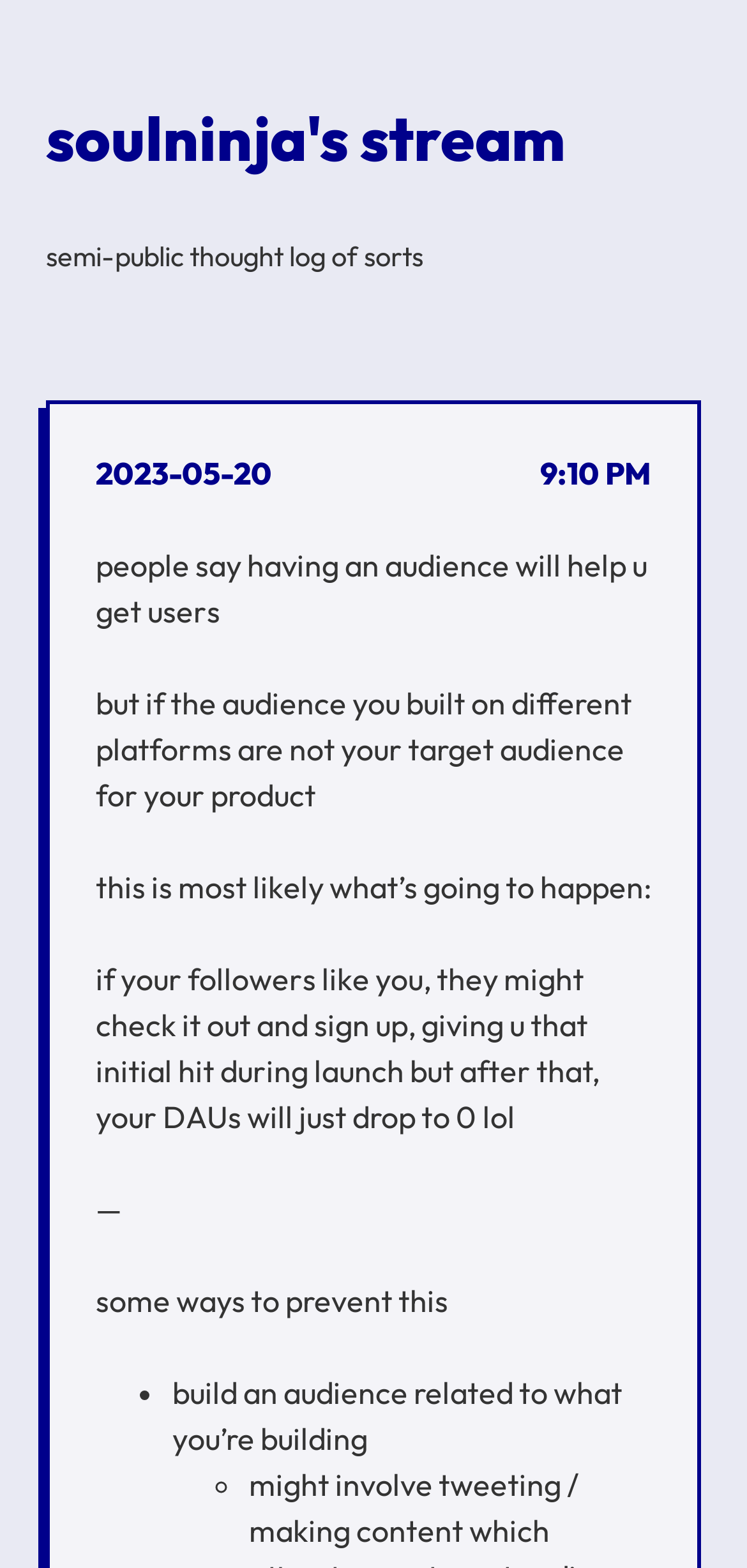Using the provided description 2023-05-20, find the bounding box coordinates for the UI element. Provide the coordinates in (top-left x, top-left y, bottom-right x, bottom-right y) format, ensuring all values are between 0 and 1.

[0.128, 0.29, 0.364, 0.314]